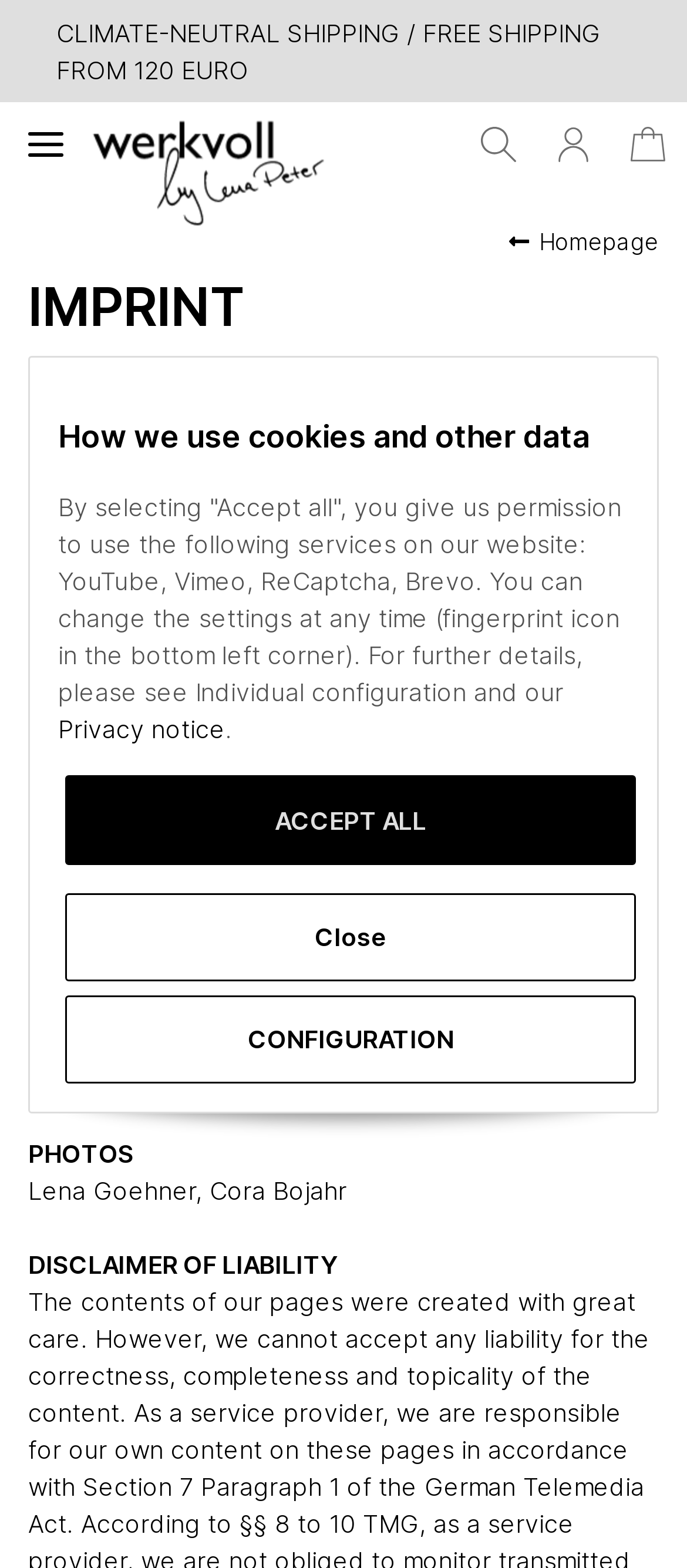From the webpage screenshot, identify the region described by title="werkvoll by Lena Peter". Provide the bounding box coordinates as (top-left x, top-left y, bottom-right x, bottom-right y), with each value being a floating point number between 0 and 1.

[0.133, 0.069, 0.472, 0.151]